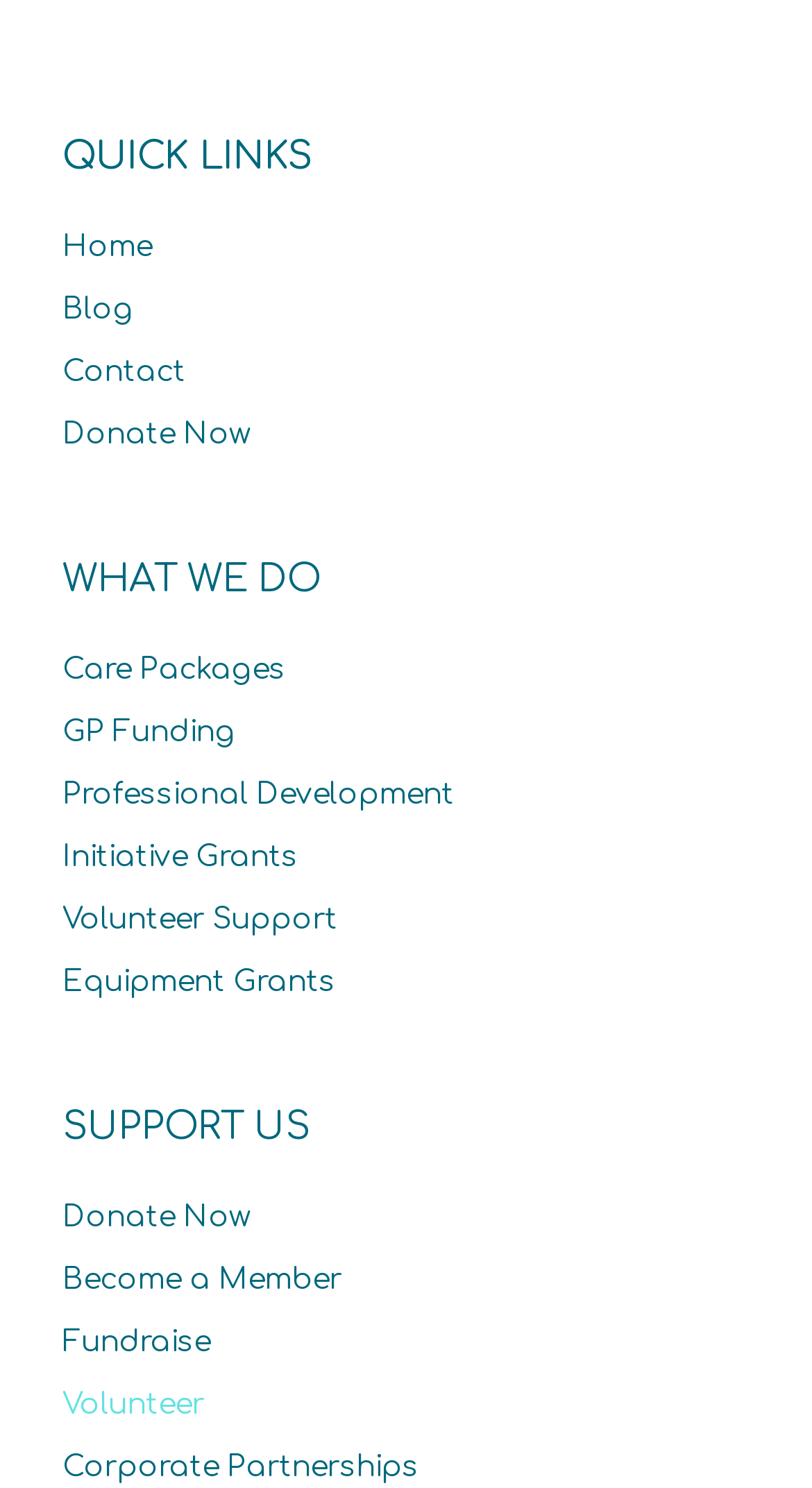What is the second item under 'WHAT WE DO'?
Please give a detailed and elaborate explanation in response to the question.

Under the heading element 'WHAT WE DO', I found a link element 'GP Funding' which is the second item in the list. This can be determined by comparing the y1 and y2 coordinates of the link elements, which indicate their vertical positions.